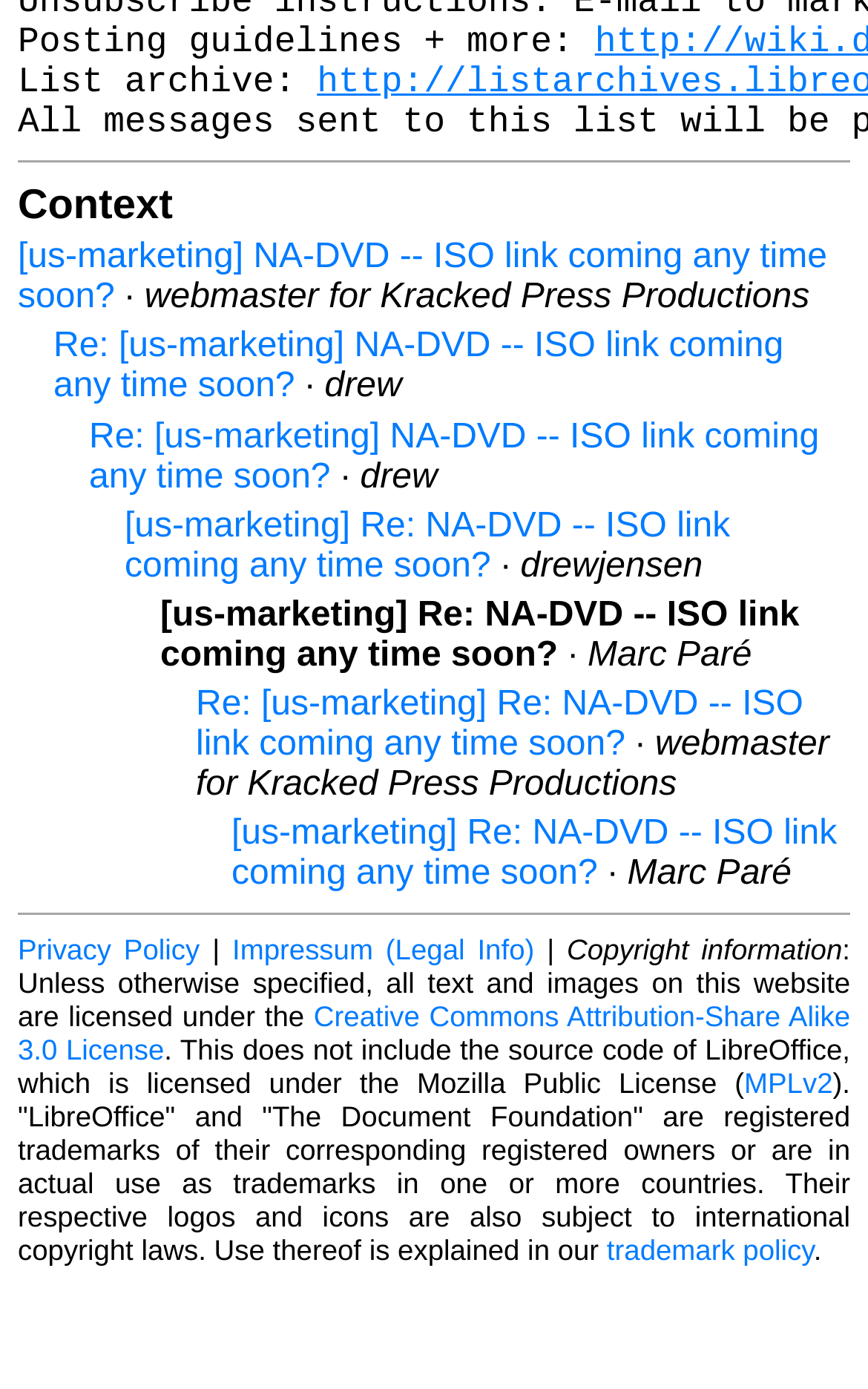Please identify the bounding box coordinates of the region to click in order to complete the task: "visit ugasli link". The coordinates must be four float numbers between 0 and 1, specified as [left, top, right, bottom].

None